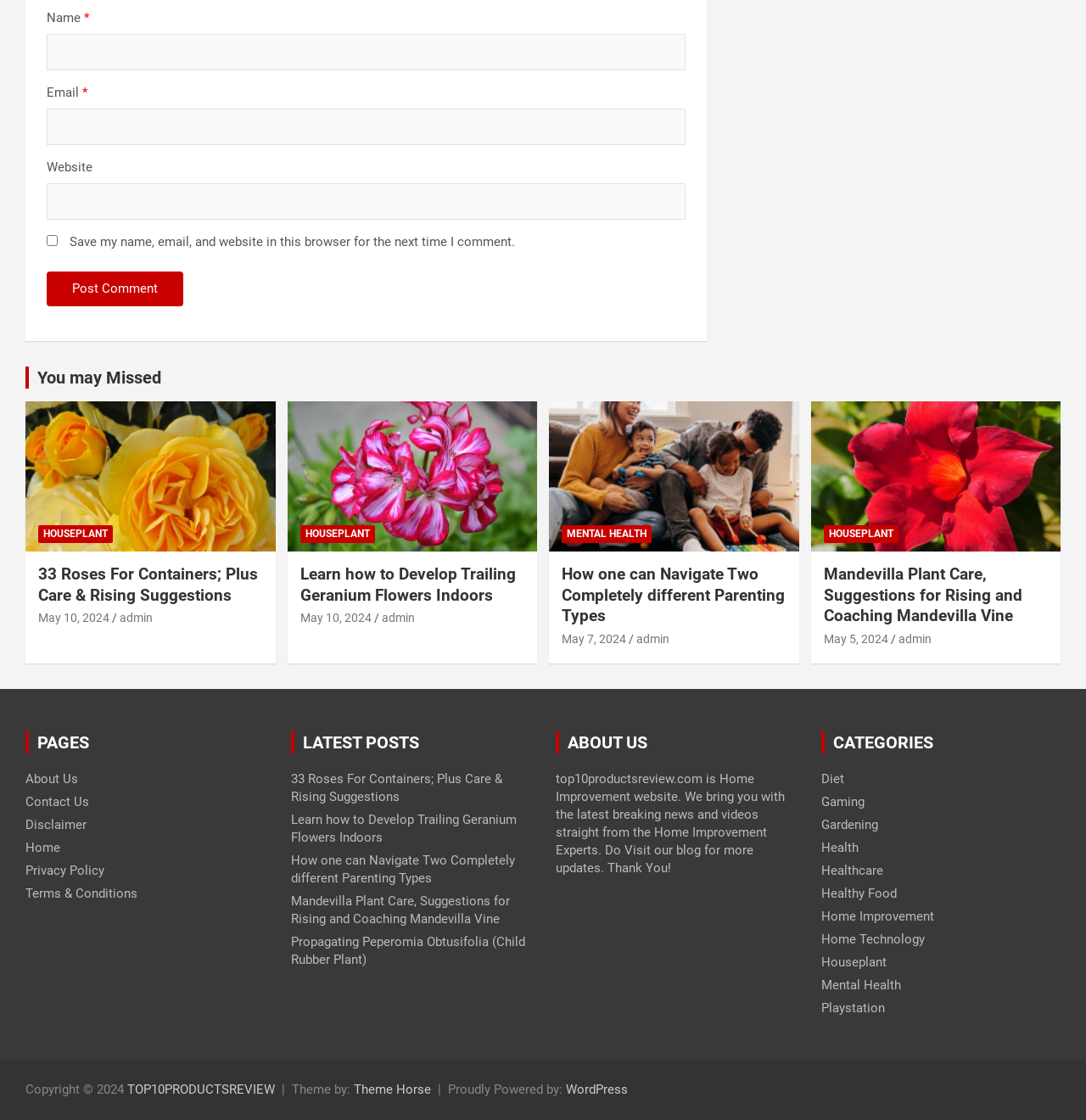What is the purpose of the website?
Using the image, provide a detailed and thorough answer to the question.

I read the static text 'top10productsreview.com is Home Improvement website. We bring you with the latest breaking news and videos straight from the Home Improvement Experts.' and found that the purpose of the website is to provide information and news related to home improvement.